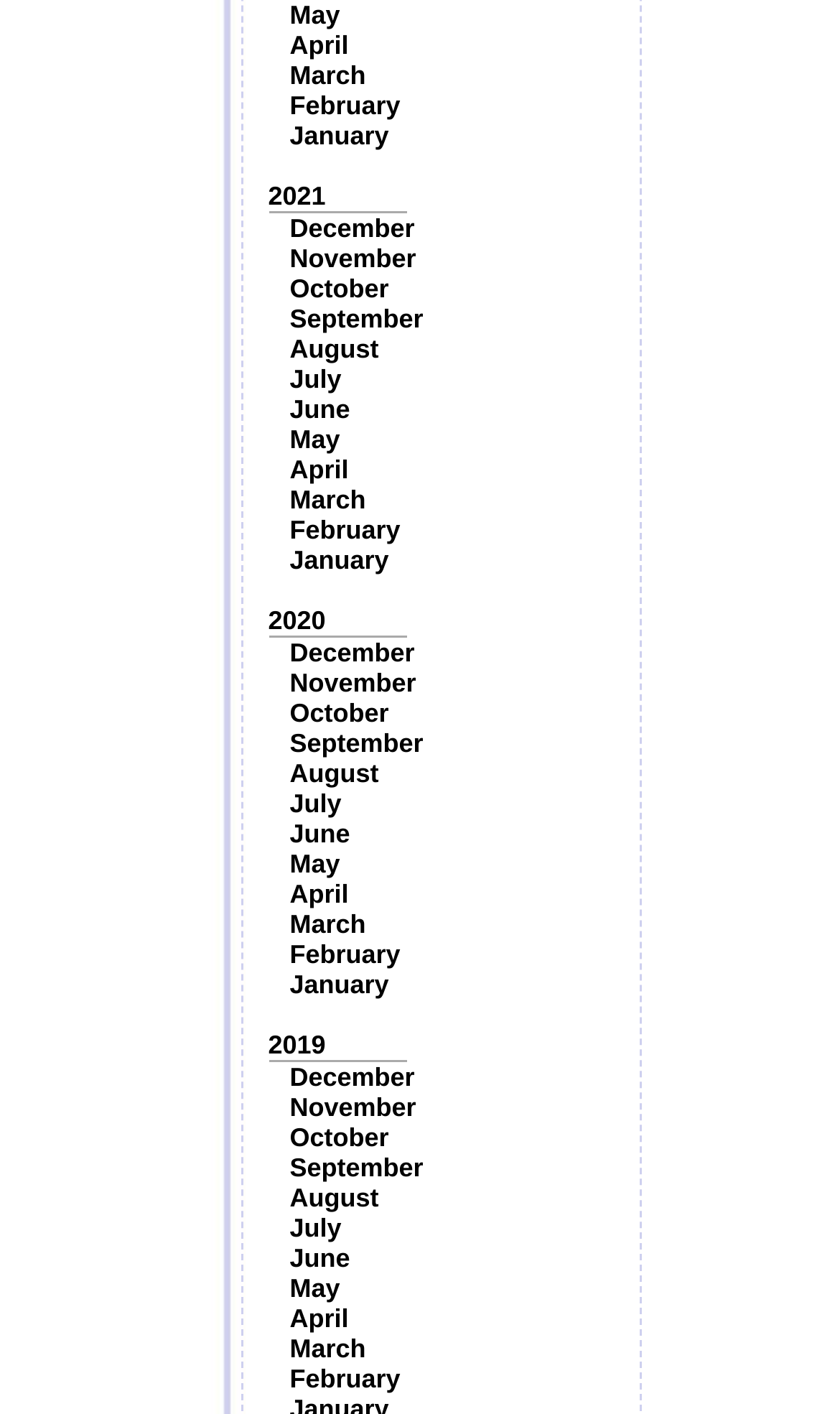What is the latest month listed in 2020?
Identify the answer in the screenshot and reply with a single word or phrase.

December